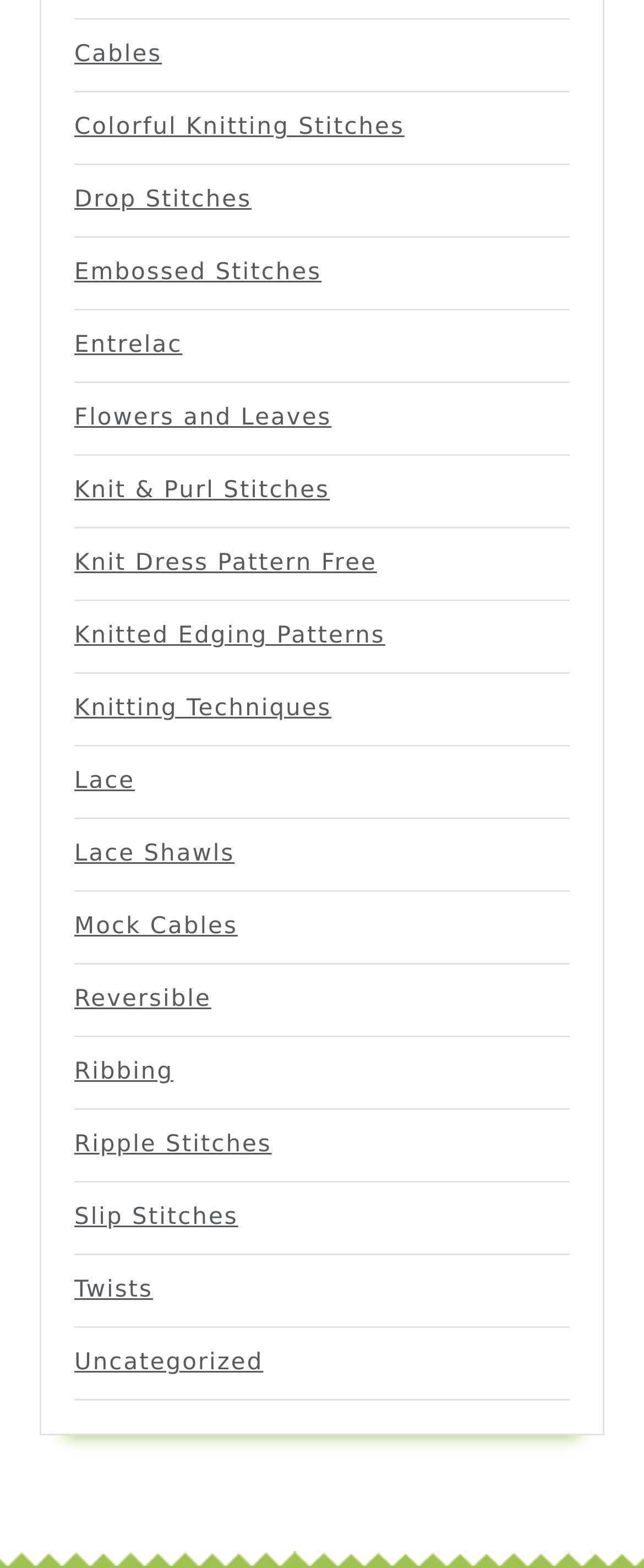What is the link below 'Embossed Stitches'?
Look at the image and answer the question with a single word or phrase.

Entrelac